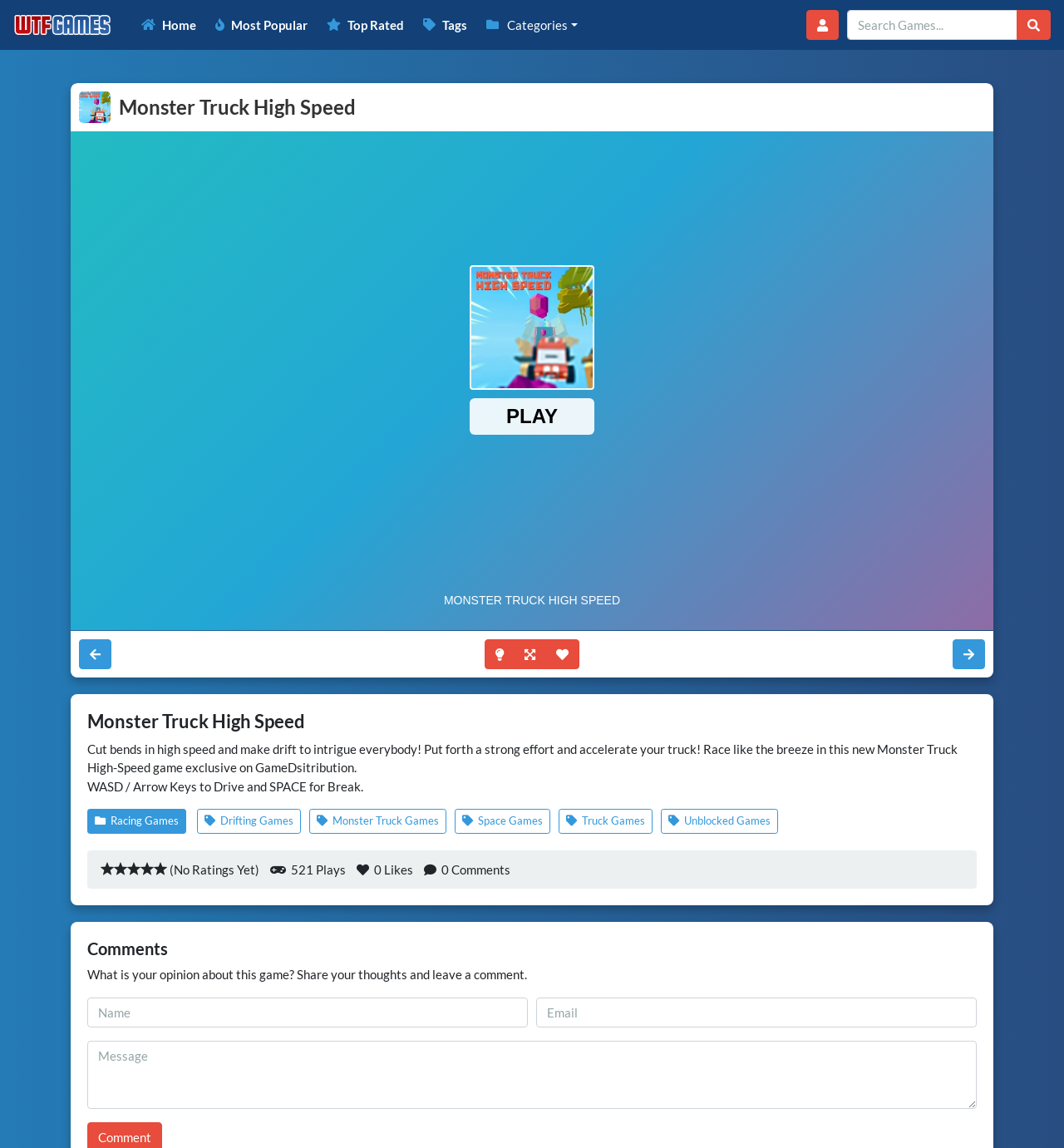Identify the primary heading of the webpage and provide its text.

Monster Truck High Speed